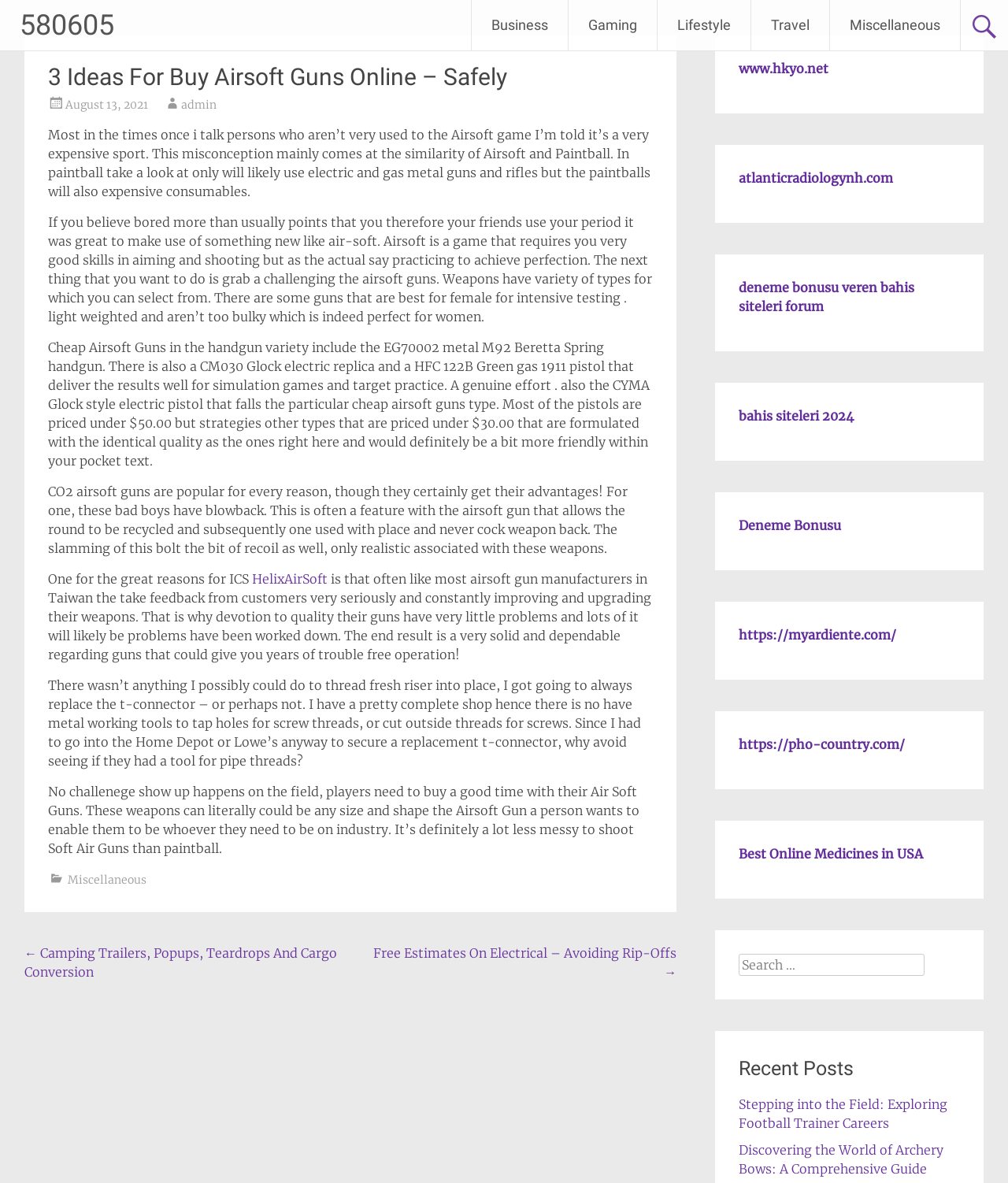Detail the webpage's structure and highlights in your description.

This webpage is about airsoft guns, providing information and ideas for buying them online safely. At the top, there is a heading with the title "580605" and a link with the same text. Below this, there are five links to different categories: Business, Gaming, Lifestyle, Travel, and Miscellaneous.

The main content of the webpage is an article with a heading "3 Ideas For Buy Airsoft Guns Online – Safely". The article is divided into several paragraphs, each discussing different aspects of airsoft guns, such as their cost, types, and features. The text explains that airsoft guns are often misunderstood as being expensive, but they can be affordable and a fun hobby. It also provides information about different types of airsoft guns, including handguns and CO2 guns, and their prices.

Throughout the article, there are links to other websites and resources, such as "HelixAirSoft" and "August 13, 2021". At the bottom of the article, there is a footer section with links to other categories, including Miscellaneous.

On the right side of the webpage, there are several links to other websites, including "www.hkyo.net", "atlanticradiologynh.com", and "Deneme Bonusu". There is also a search bar at the bottom of the page, allowing users to search for specific content.

Finally, there is a section titled "Recent Posts" with links to other articles, including "Stepping into the Field: Exploring Football Trainer Careers" and "Discovering the World of Archery Bows: A Comprehensive Guide".